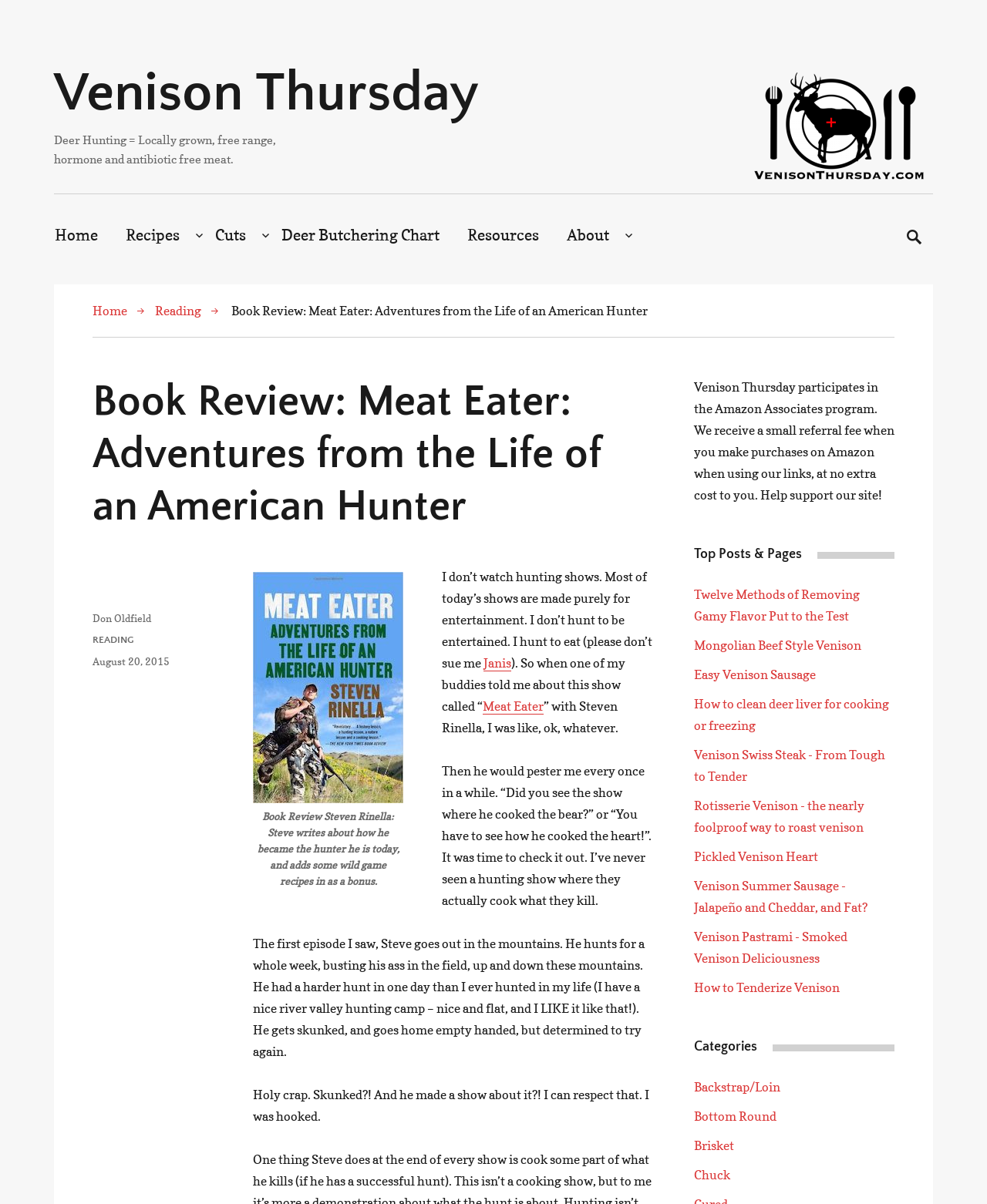Using the webpage screenshot, locate the HTML element that fits the following description and provide its bounding box: "alt="Venison Thursday"".

[0.758, 0.045, 0.945, 0.161]